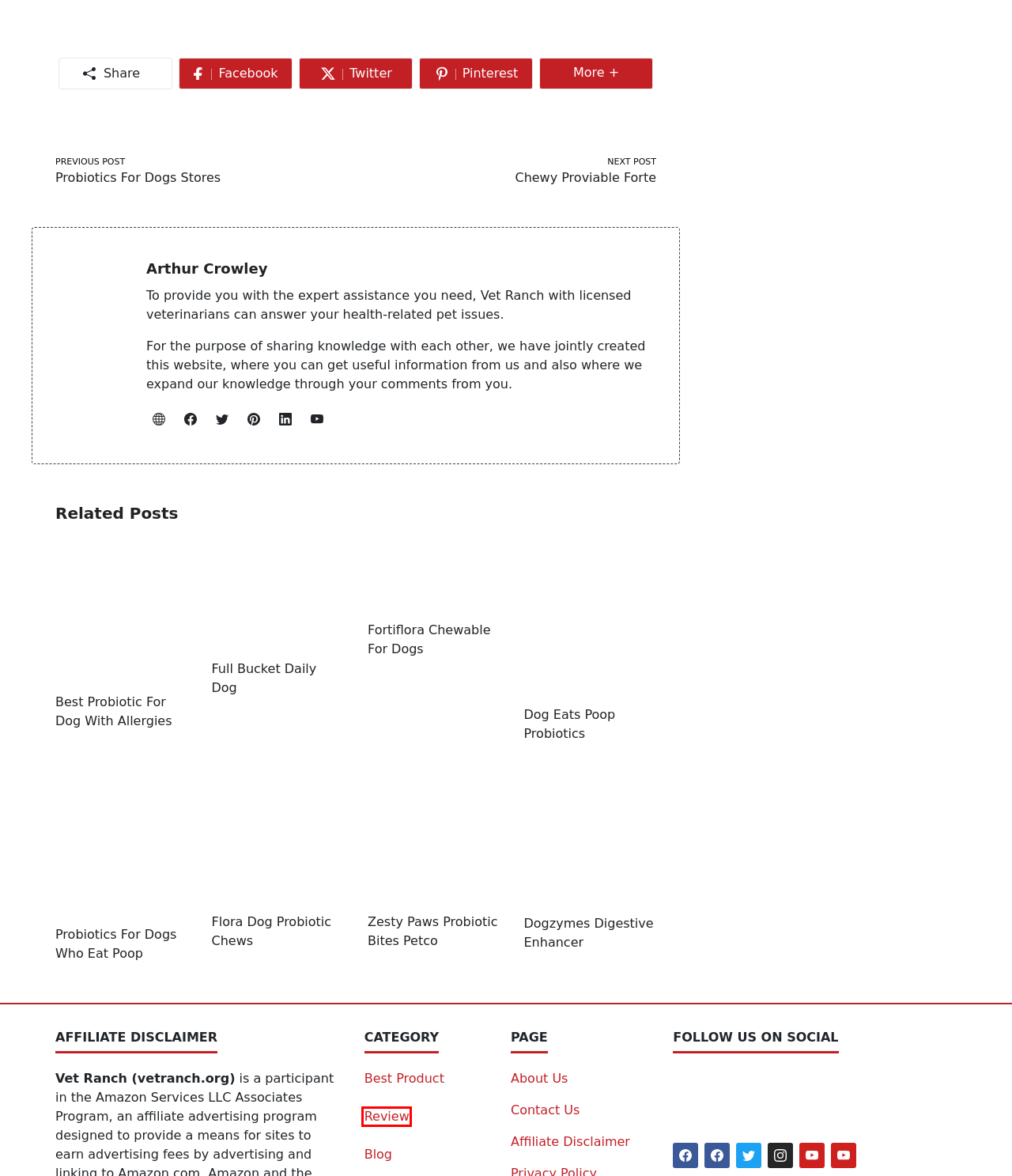You are looking at a screenshot of a webpage with a red bounding box around an element. Determine the best matching webpage description for the new webpage resulting from clicking the element in the red bounding box. Here are the descriptions:
A. Fortiflora Chewable For Dogs 2024 - Vet Ranch - We Love Pets
B. Best Probiotic For Dog With Allergies 2024 - Vet Ranch - We Love Pets
C. Affiliate Disclaimer - Vet Ranch
D. Flora Dog Probiotic Chews 2024 - Vet Ranch - We Love Pets
E. Review - Vet Ranch
F. Best Product - Vet Ranch
G. Probiotics For Dogs Who Eat Poop 2024 - Vet Ranch - We Love Pets
H. About Us - Vet Ranch

E